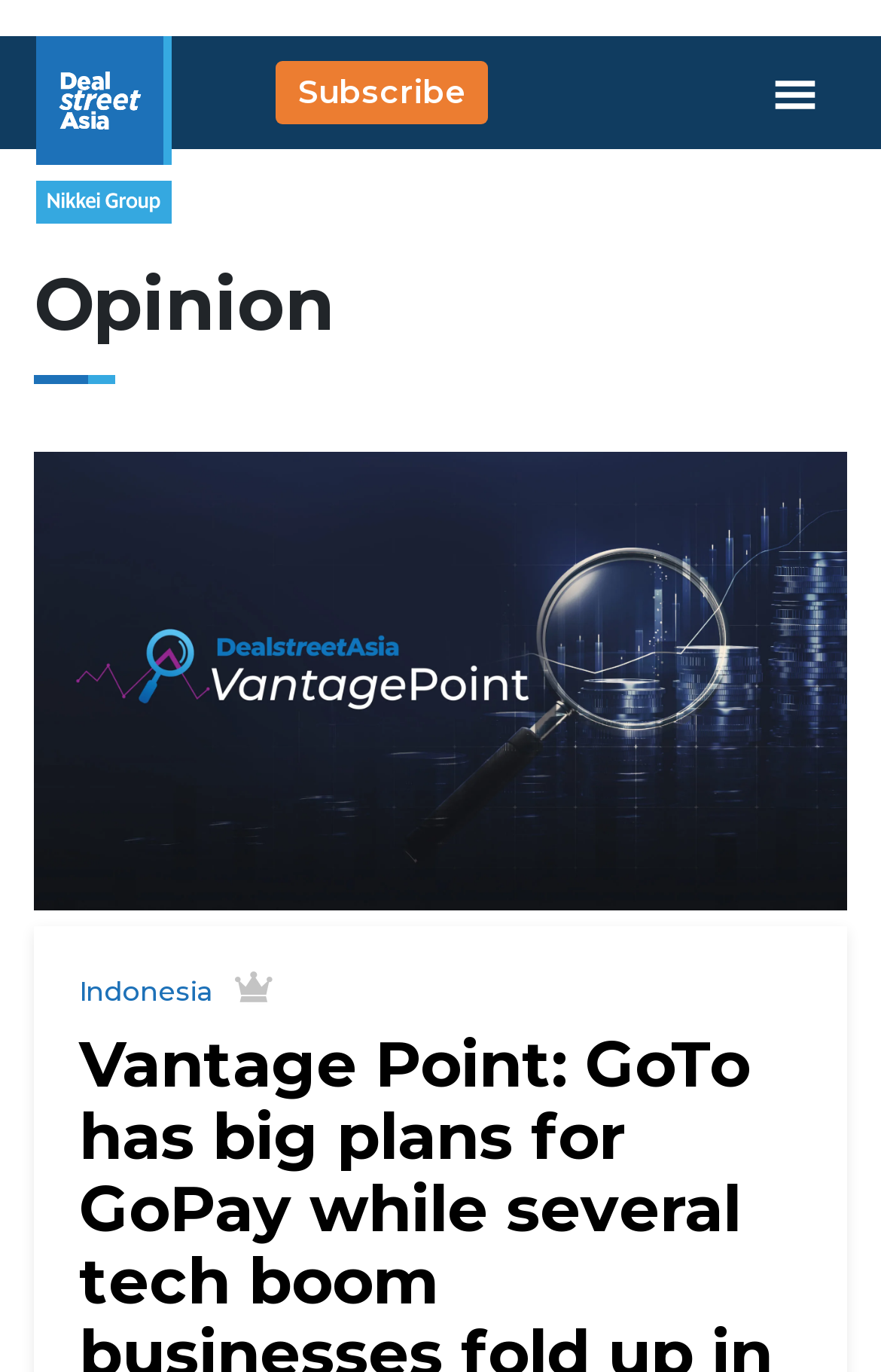Summarize the webpage in an elaborate manner.

The webpage appears to be a news portal focused on private equity, venture capital, and startup ecosystem across Asia. At the top left corner, there is a logo section featuring two images: the DealStreetAsia logo and the Nikkei logo. 

To the right of the logo section, there is a "Subscribe" link. Further to the right, a "Toggle navigation" button is located, which controls the navigation menu. 

Below the top section, there is a prominent heading titled "Opinion". Underneath the "Opinion" heading, there is a large image that spans the entire width of the page. 

On the lower half of the page, there are several links, including one labeled "Indonesia", which suggests that the webpage may be featuring news articles or content related to Indonesia. Overall, the webpage appears to be a news aggregator or portal with a focus on Asian business and startup news.